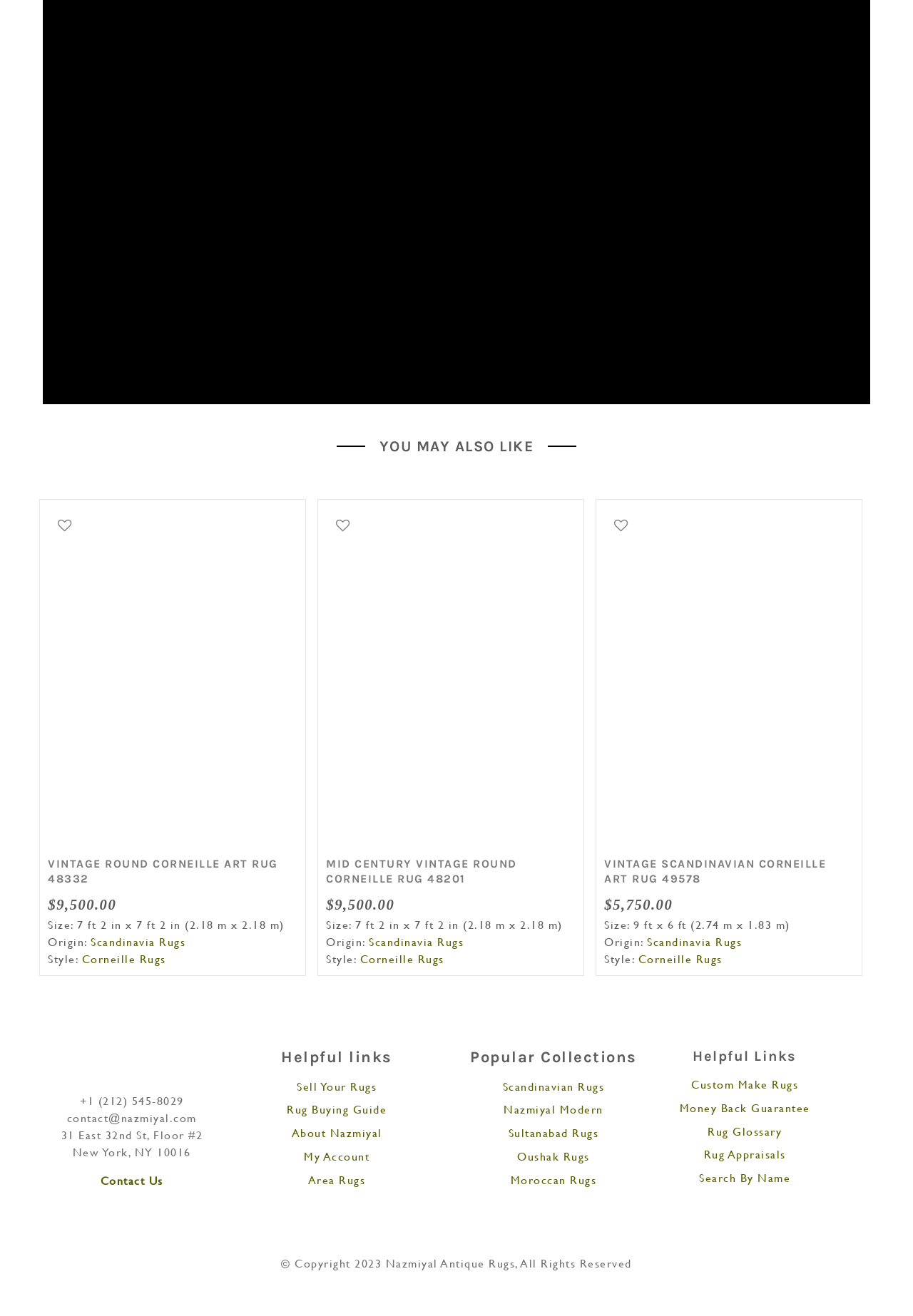Extract the bounding box coordinates of the UI element described: "Sultanabad Rugs". Provide the coordinates in the format [left, top, right, bottom] with values ranging from 0 to 1.

[0.551, 0.913, 0.664, 0.924]